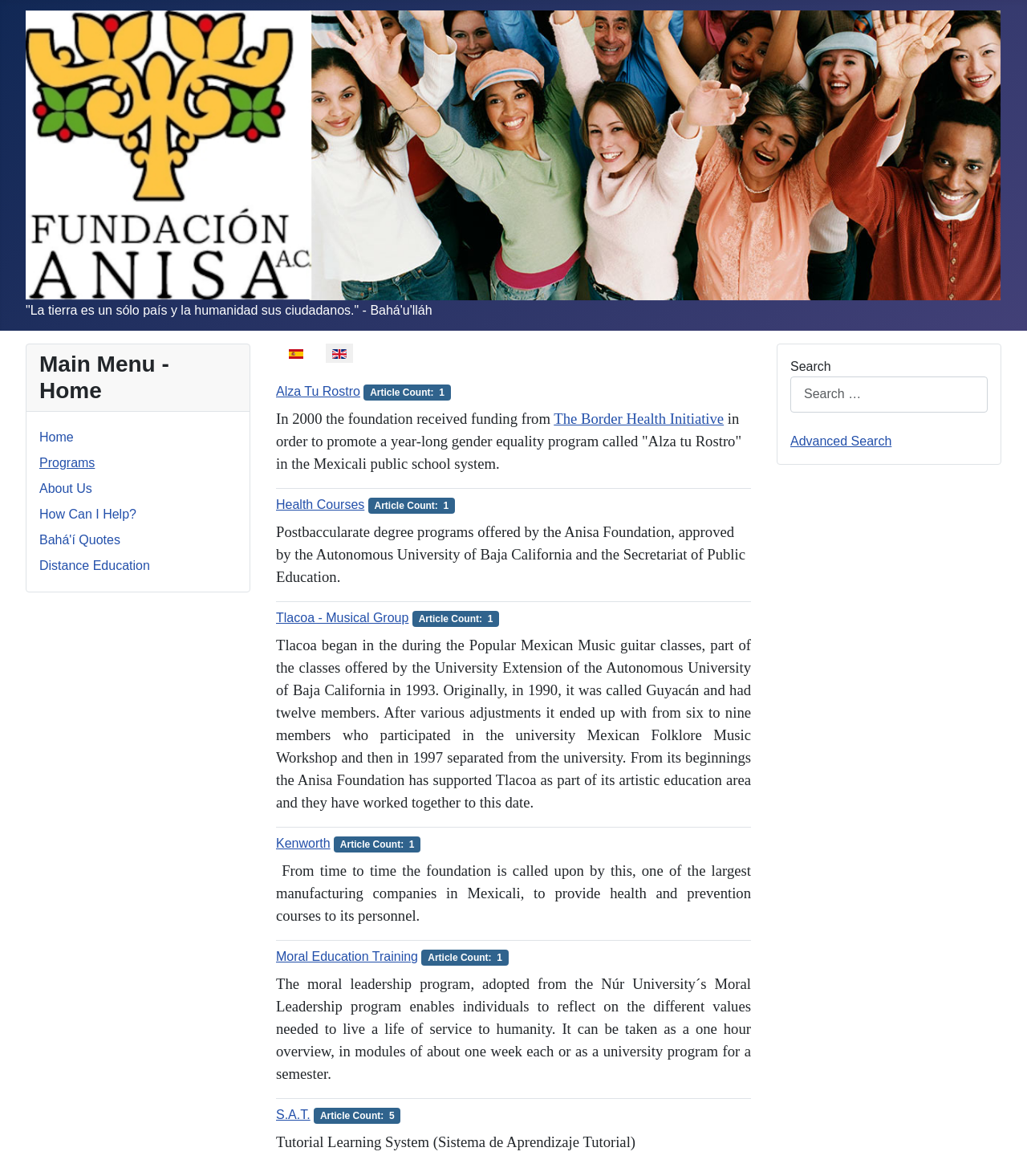Use a single word or phrase to respond to the question:
What is the purpose of the Moral Education Training program?

To reflect on values needed to live a life of service to humanity